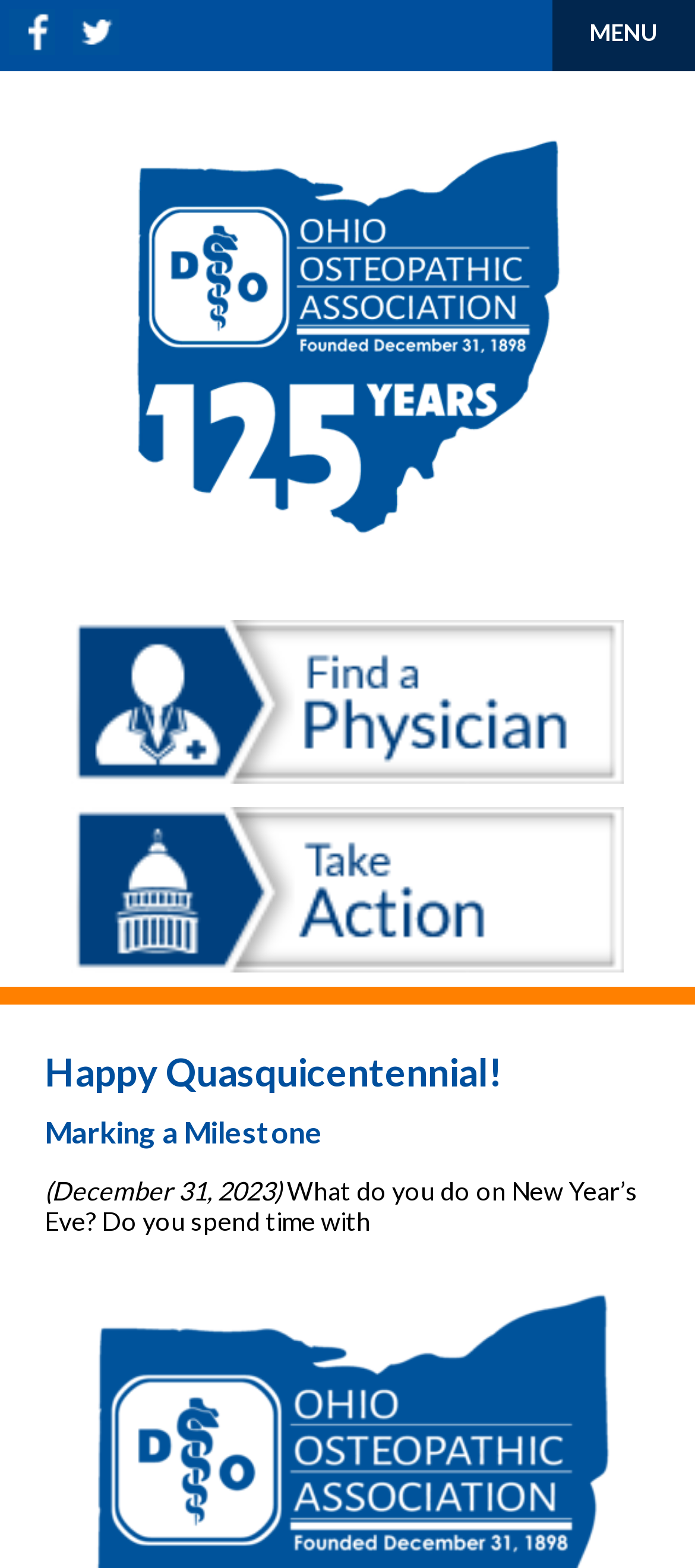Provide the bounding box coordinates of the UI element that matches the description: "Share".

None